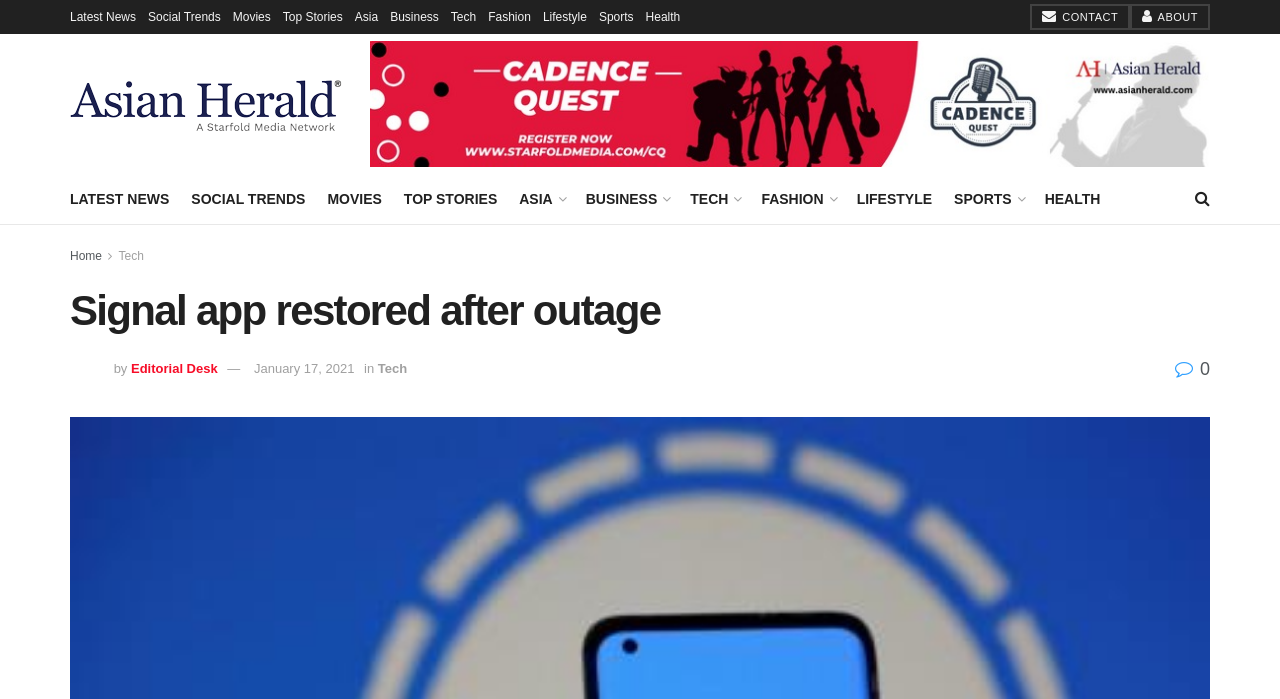Locate the bounding box coordinates for the element described below: "January 17, 2021". The coordinates must be four float values between 0 and 1, formatted as [left, top, right, bottom].

[0.198, 0.517, 0.277, 0.539]